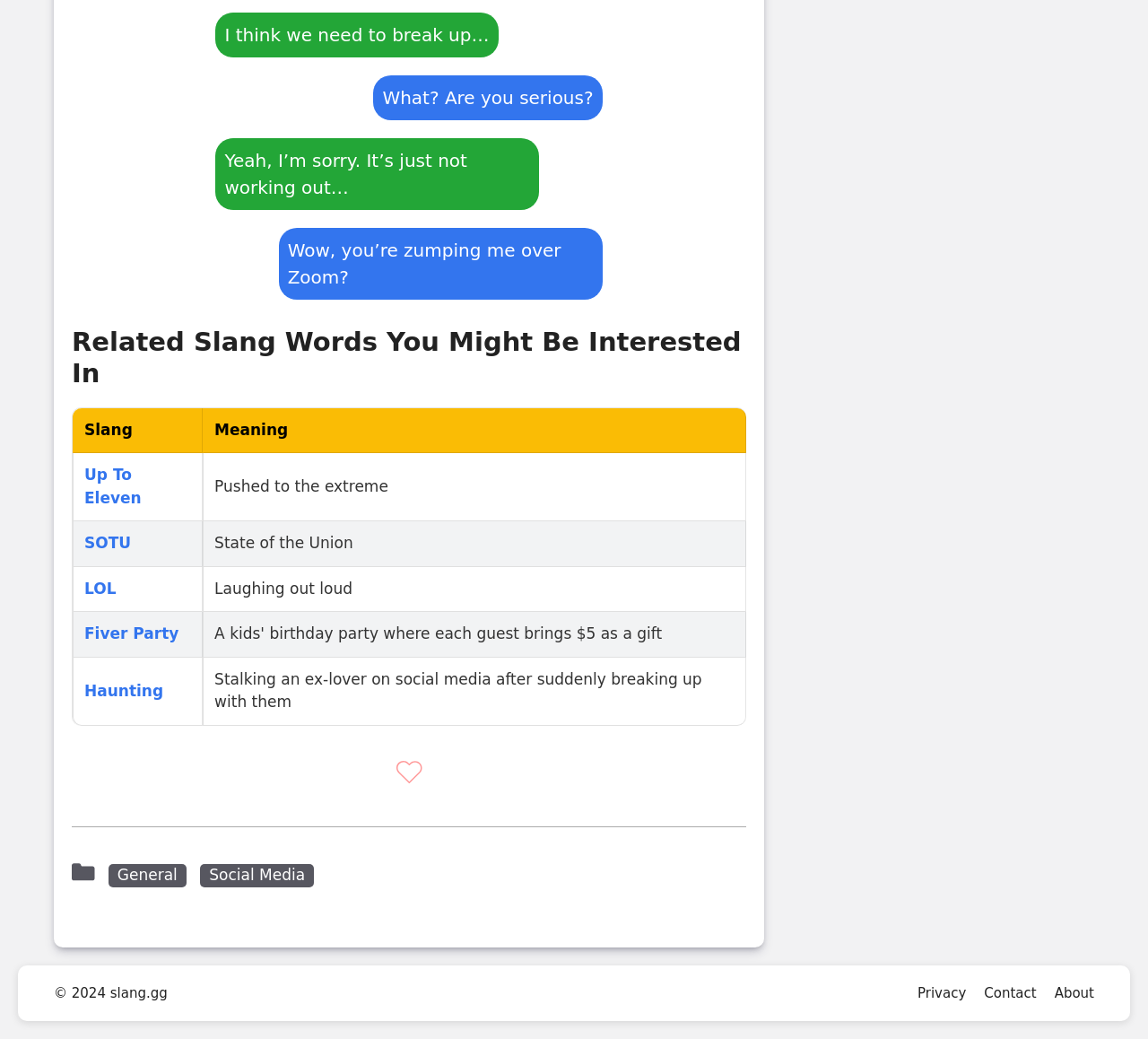What is the purpose of the table?
Refer to the image and provide a concise answer in one word or phrase.

Related slang words